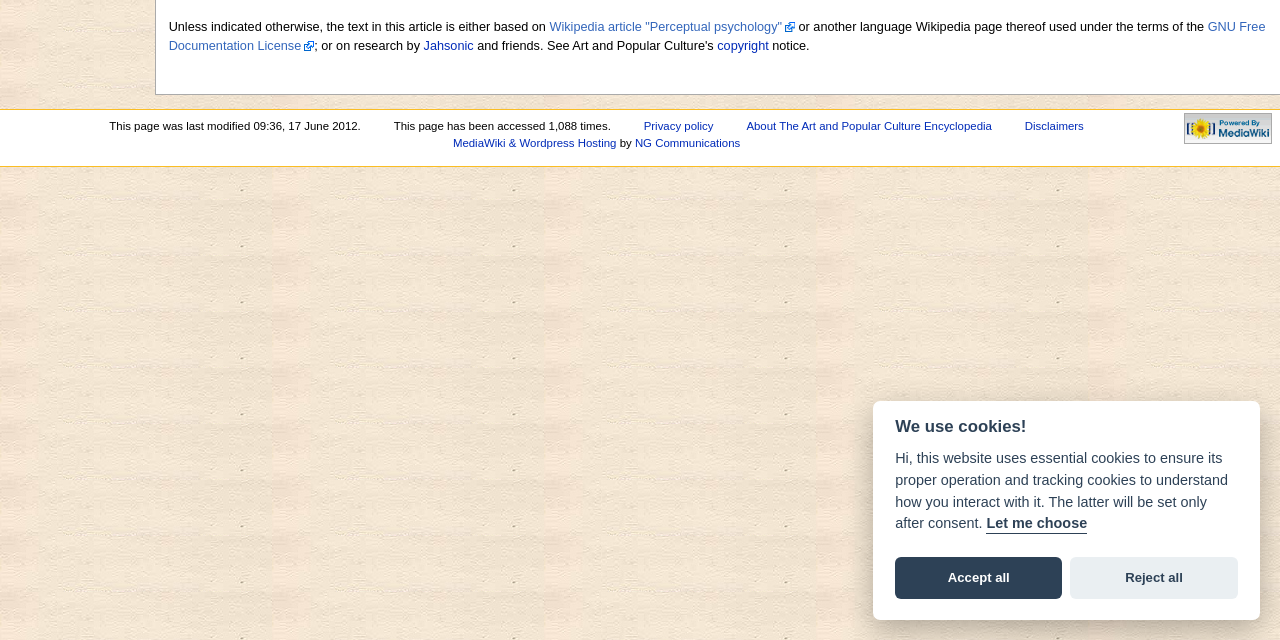Provide the bounding box coordinates in the format (top-left x, top-left y, bottom-right x, bottom-right y). All values are floating point numbers between 0 and 1. Determine the bounding box coordinate of the UI element described as: Accept all

[0.699, 0.871, 0.83, 0.936]